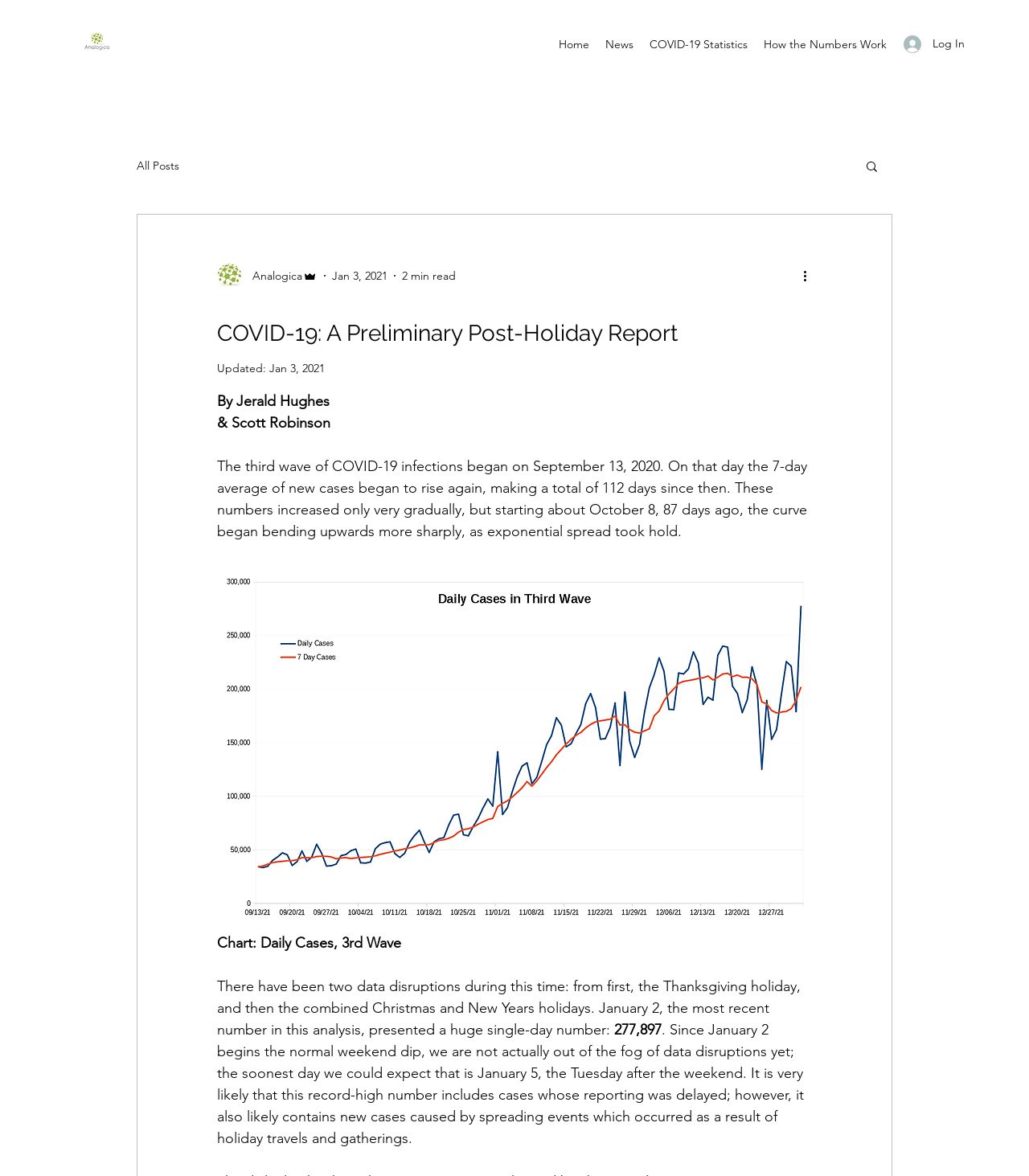Locate the bounding box coordinates of the item that should be clicked to fulfill the instruction: "Search for something".

[0.84, 0.135, 0.855, 0.15]